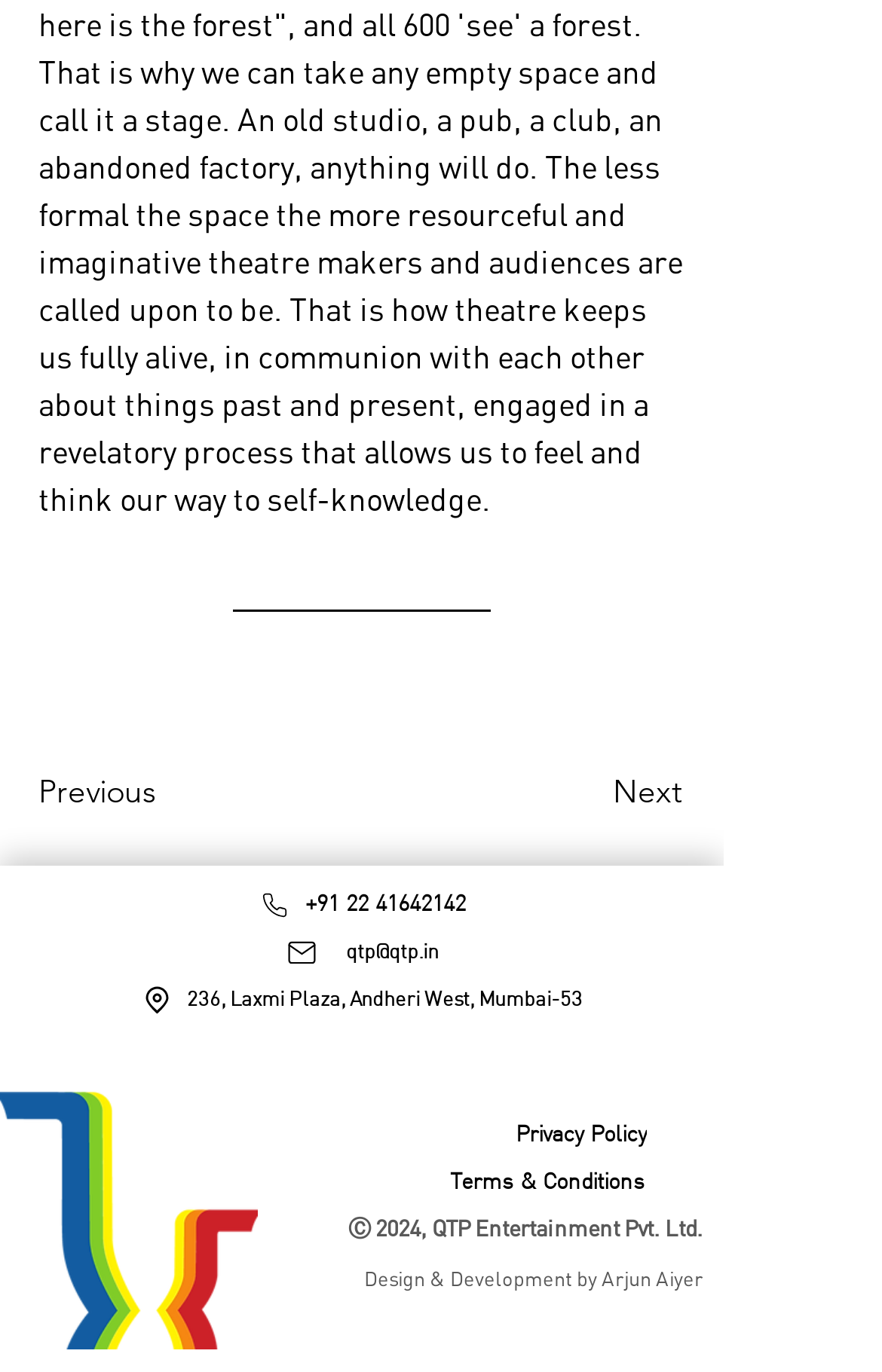Find and provide the bounding box coordinates for the UI element described here: "Privacy Policy". The coordinates should be given as four float numbers between 0 and 1: [left, top, right, bottom].

[0.577, 0.809, 0.795, 0.843]